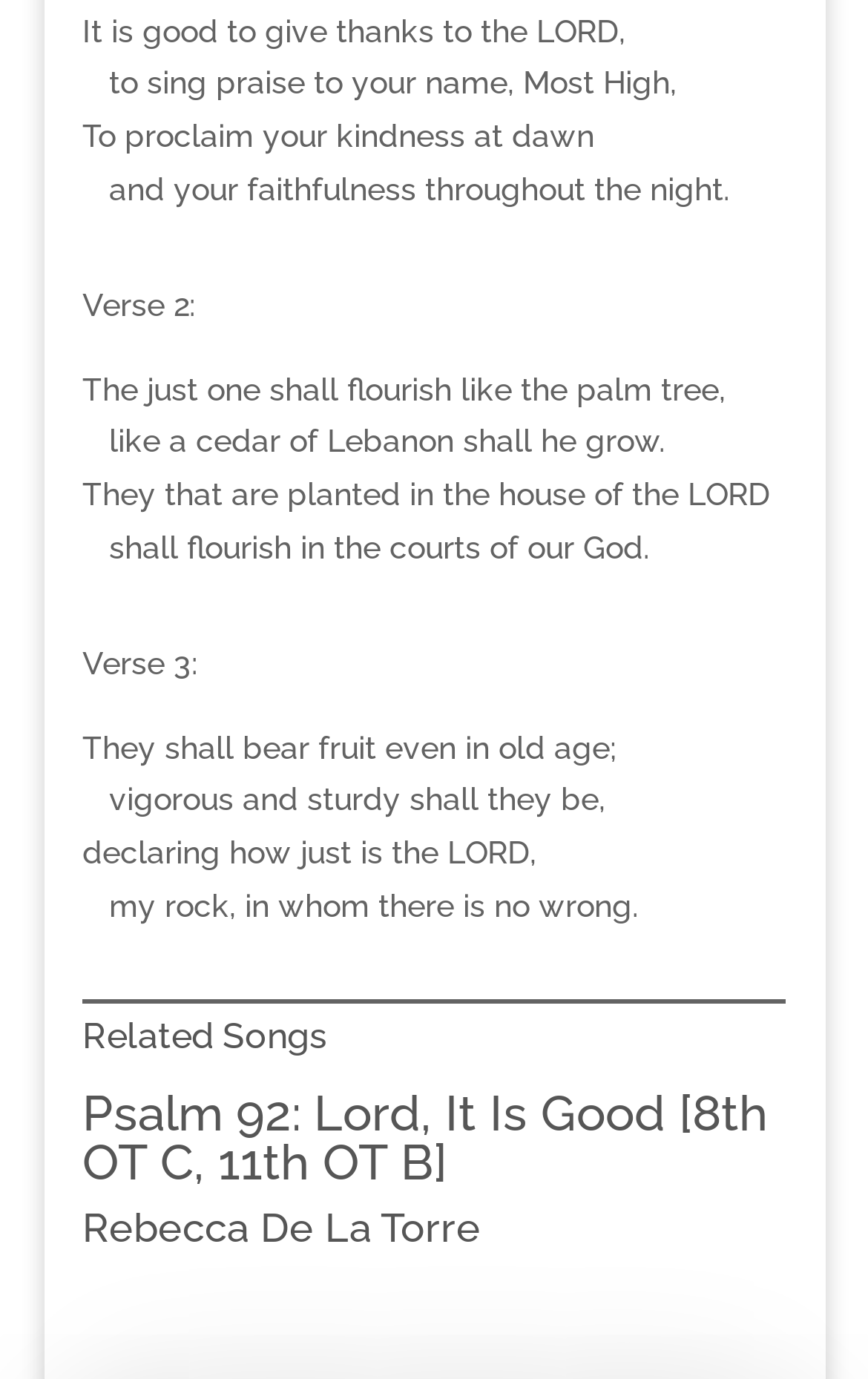Using the provided element description: "Rebecca De La Torre", determine the bounding box coordinates of the corresponding UI element in the screenshot.

[0.095, 0.873, 0.554, 0.907]